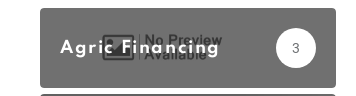What does the circular icon likely represent?
Please provide a single word or phrase as your answer based on the image.

Information or options